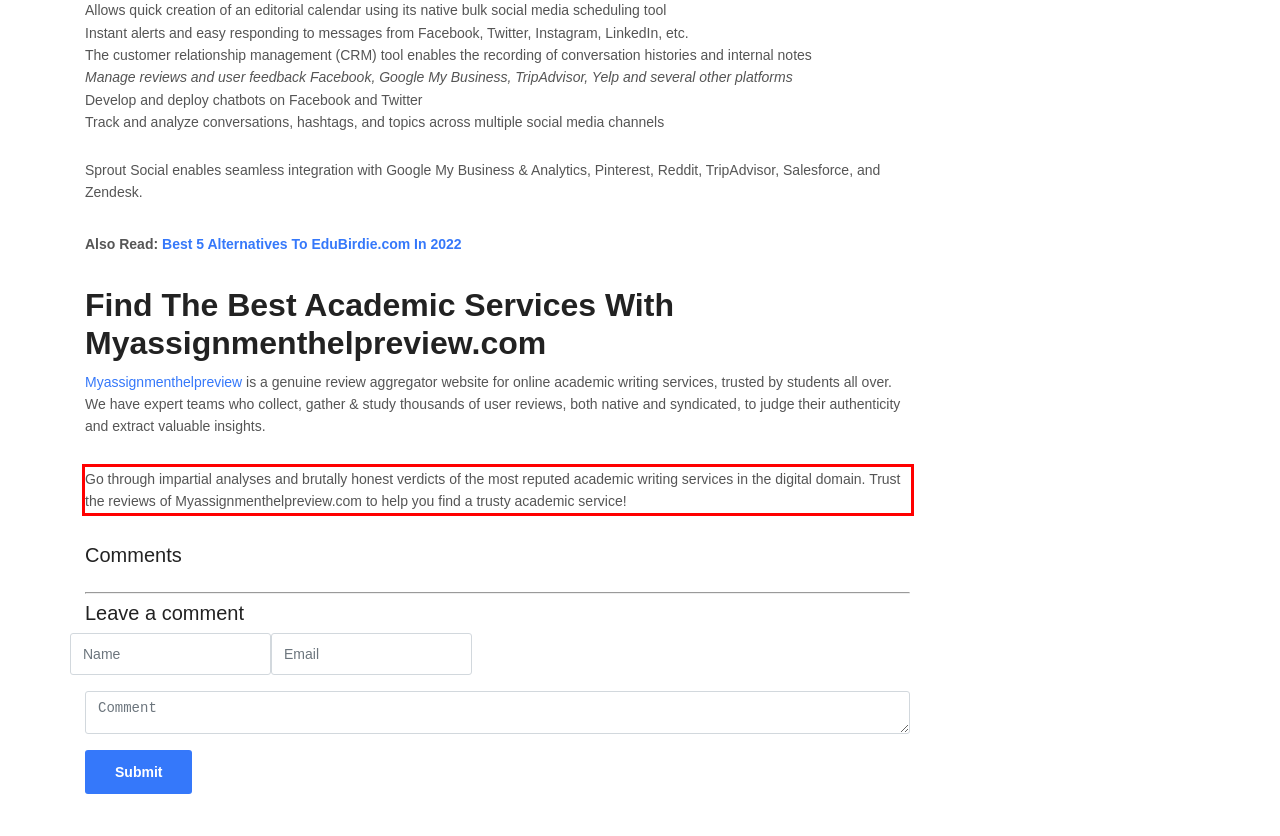Please examine the webpage screenshot and extract the text within the red bounding box using OCR.

Go through impartial analyses and brutally honest verdicts of the most reputed academic writing services in the digital domain. Trust the reviews of Myassignmenthelpreview.com to help you find a trusty academic service!